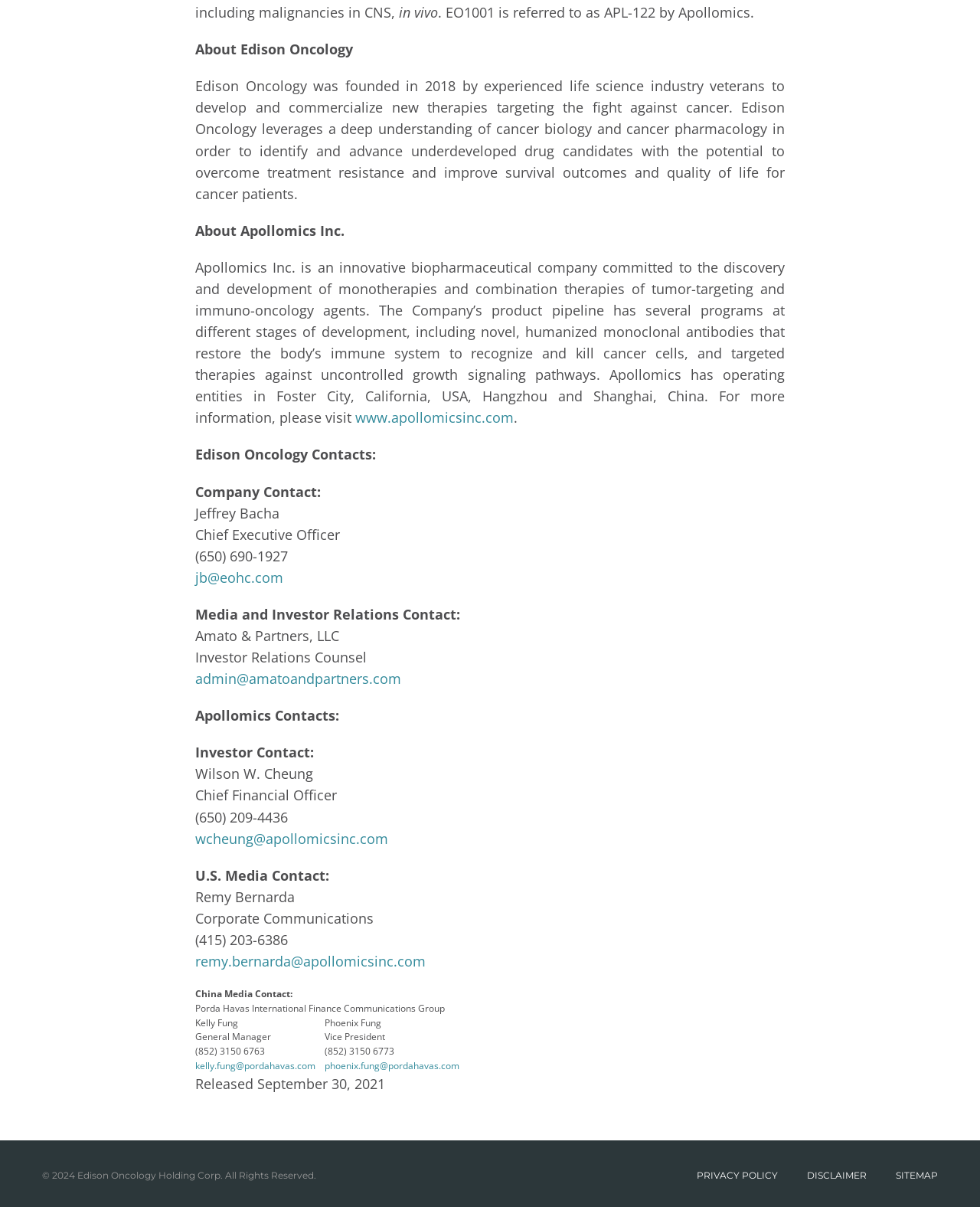Predict the bounding box of the UI element that fits this description: "Edison Oncology Holding Corp".

[0.079, 0.969, 0.225, 0.979]